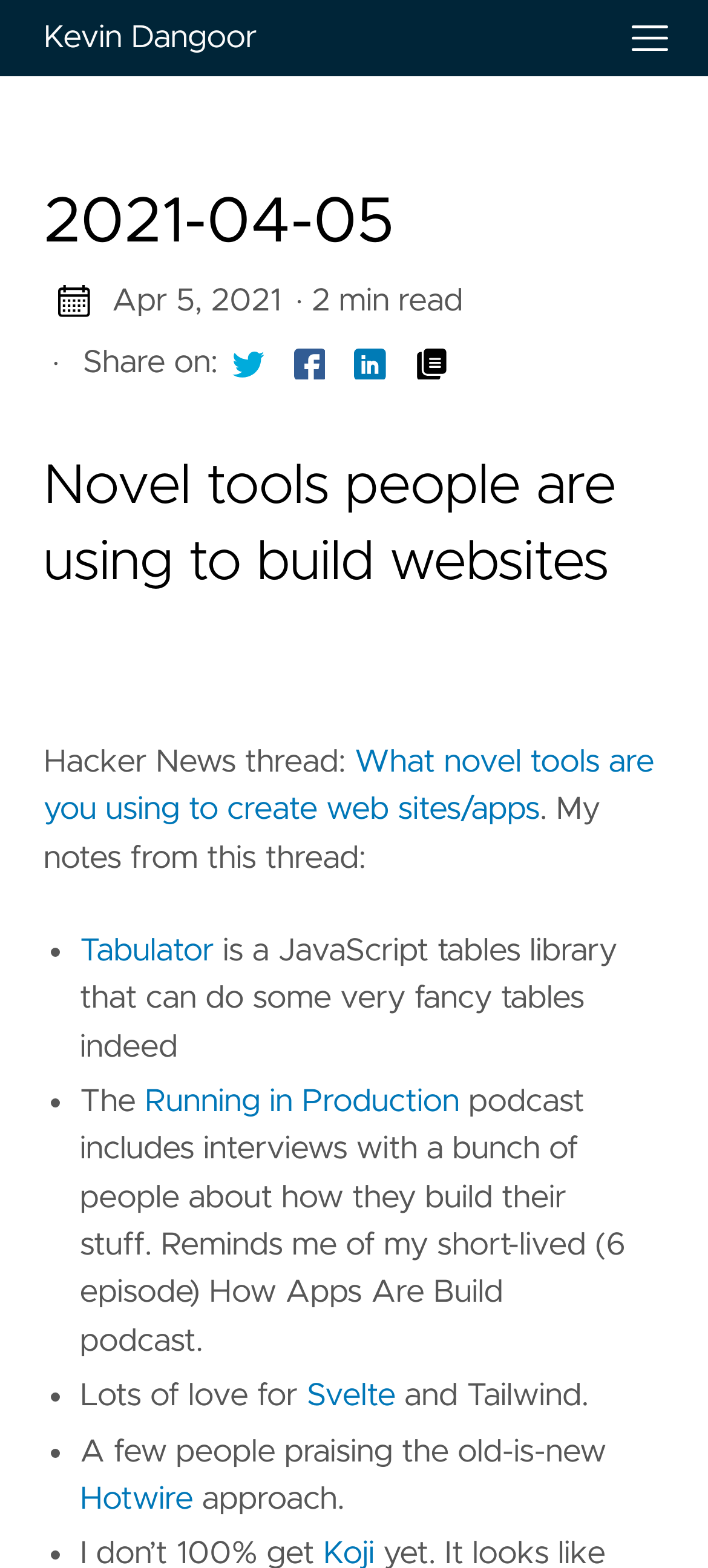Identify the bounding box coordinates of the region I need to click to complete this instruction: "Click on Kevin Dangoor's profile".

[0.062, 0.0, 0.815, 0.049]